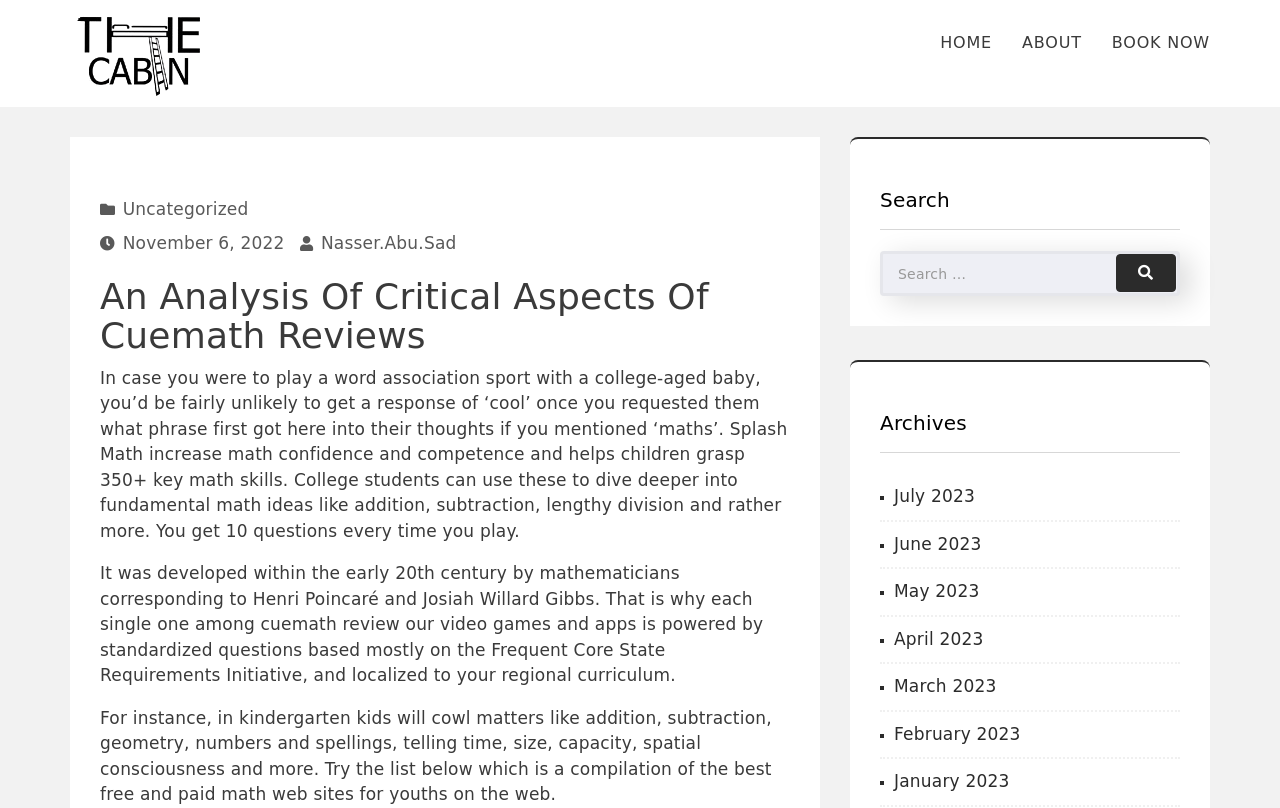Please identify the bounding box coordinates of the region to click in order to complete the task: "Click the 'BOOK NOW' link". The coordinates must be four float numbers between 0 and 1, specified as [left, top, right, bottom].

[0.857, 0.0, 0.957, 0.105]